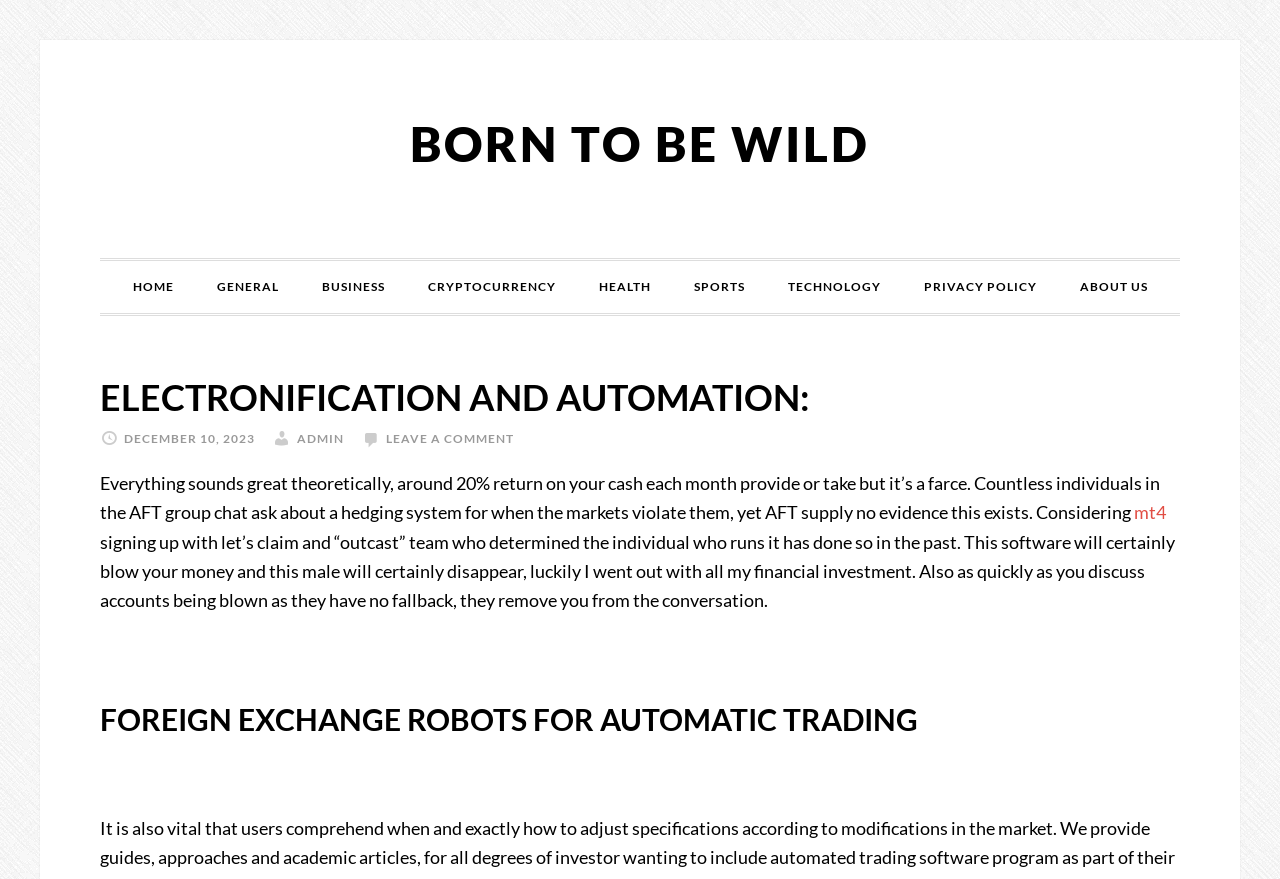Please specify the bounding box coordinates in the format (top-left x, top-left y, bottom-right x, bottom-right y), with all values as floating point numbers between 0 and 1. Identify the bounding box of the UI element described by: Leave a Comment

[0.302, 0.491, 0.402, 0.508]